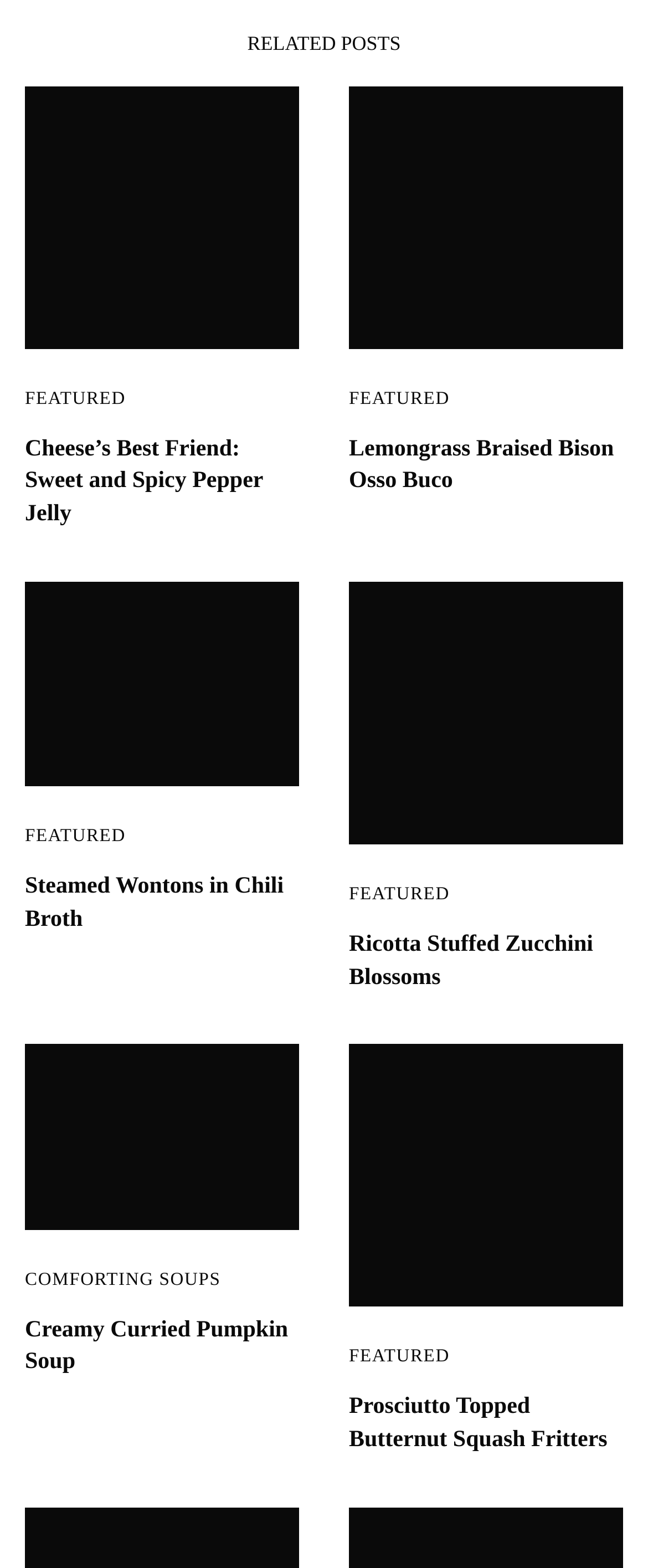Determine the bounding box coordinates of the UI element described by: "Steamed Wontons in Chili Broth".

[0.038, 0.556, 0.462, 0.597]